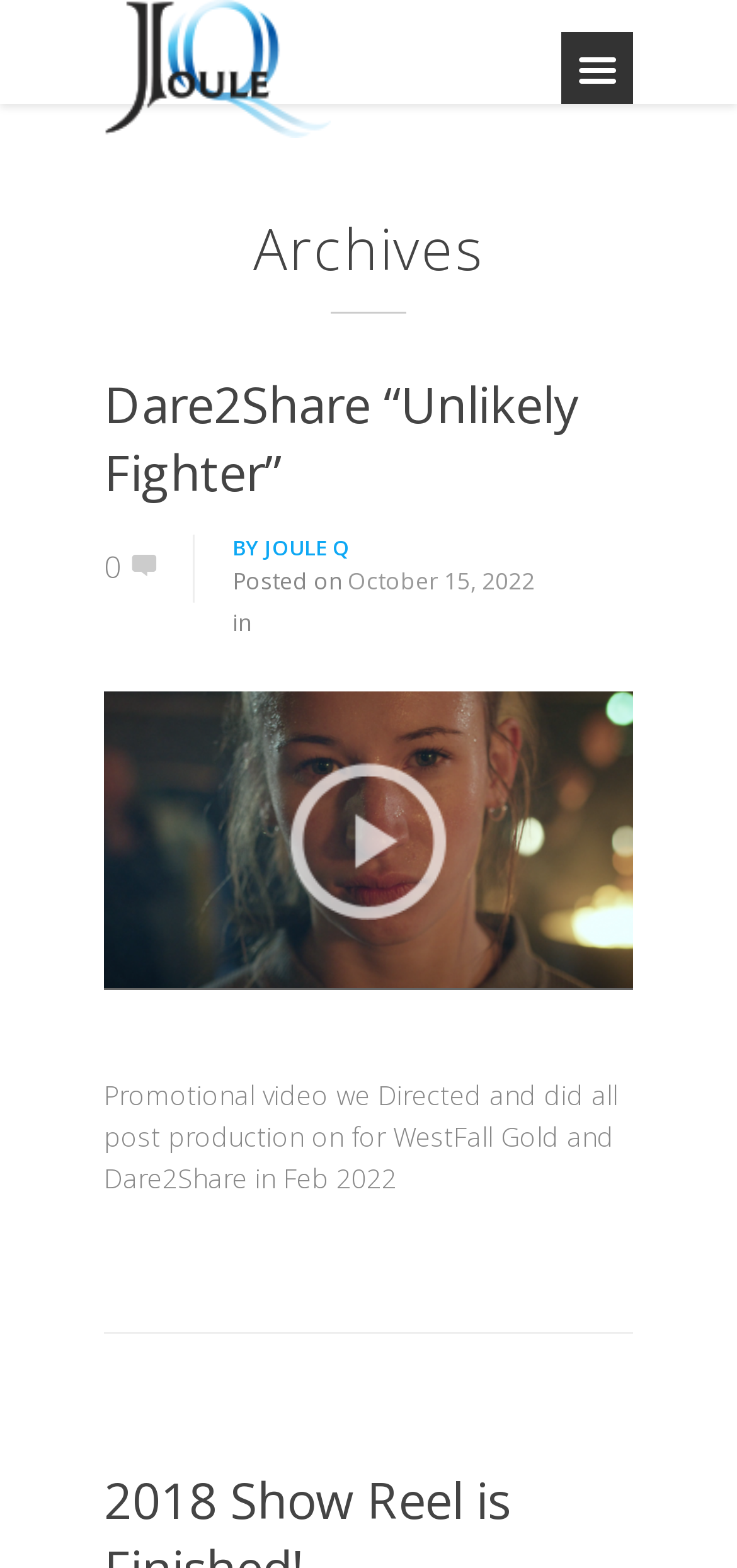Please answer the following question as detailed as possible based on the image: 
What is the company that the promotional video is for?

The answer can be found by looking at the text 'Promotional video we Directed and did all post production on for WestFall Gold and Dare2Share in Feb 2022' which mentions the companies that the promotional video is for.